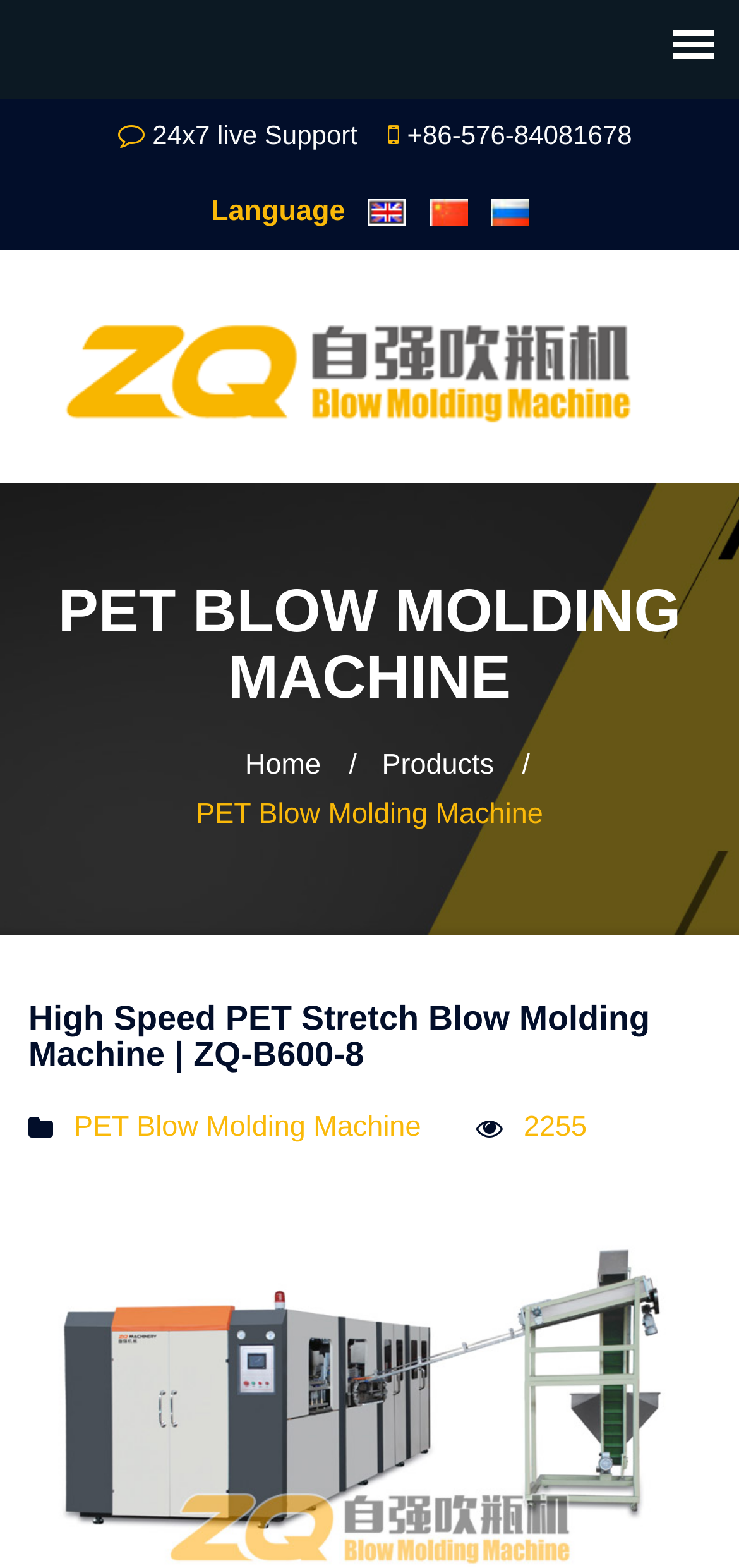Please determine the bounding box coordinates of the element to click in order to execute the following instruction: "Go to Home page". The coordinates should be four float numbers between 0 and 1, specified as [left, top, right, bottom].

[0.332, 0.477, 0.434, 0.498]